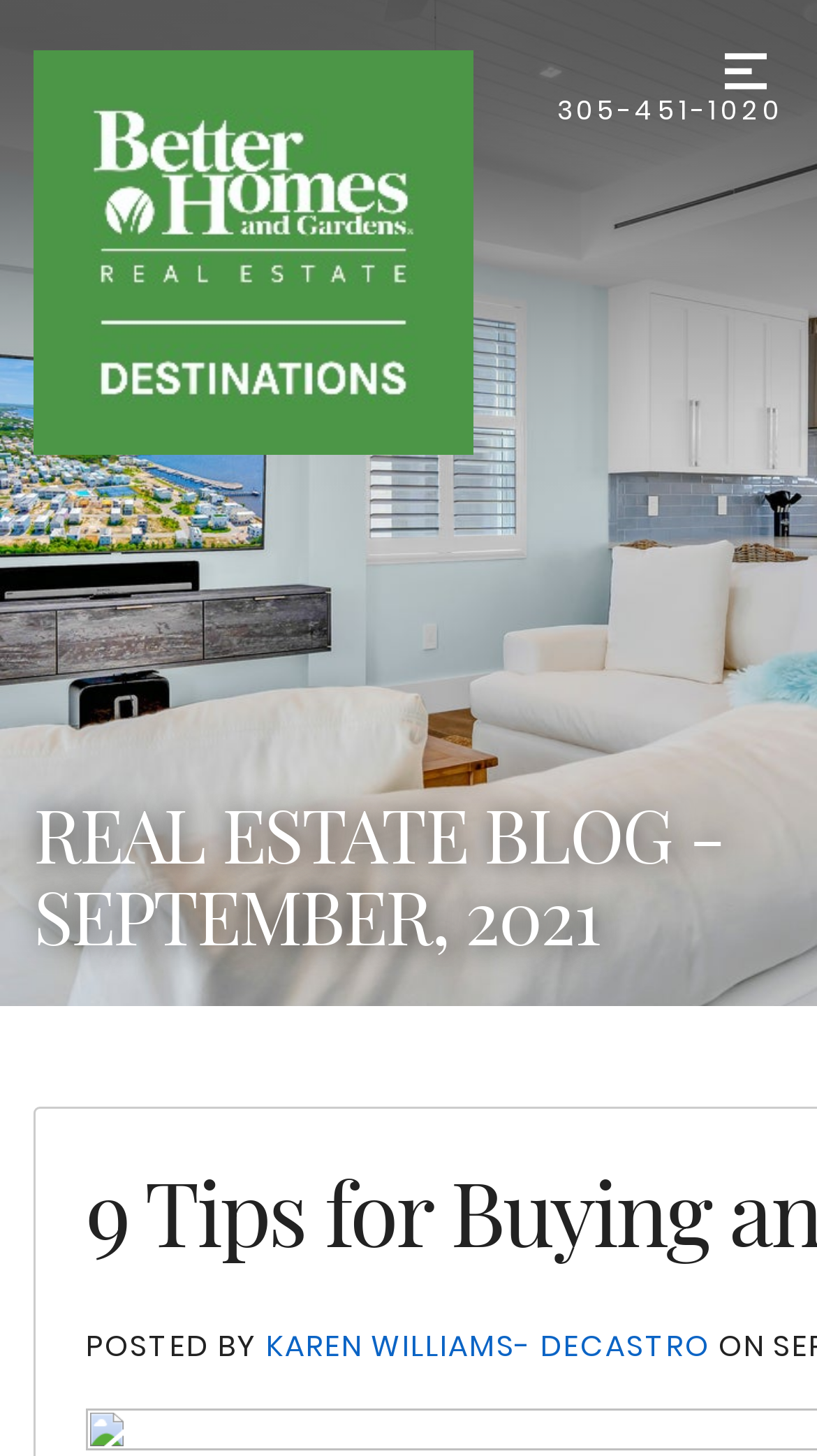Please determine the bounding box coordinates for the element with the description: "Karen Williams- deCastro".

[0.326, 0.909, 0.879, 0.938]